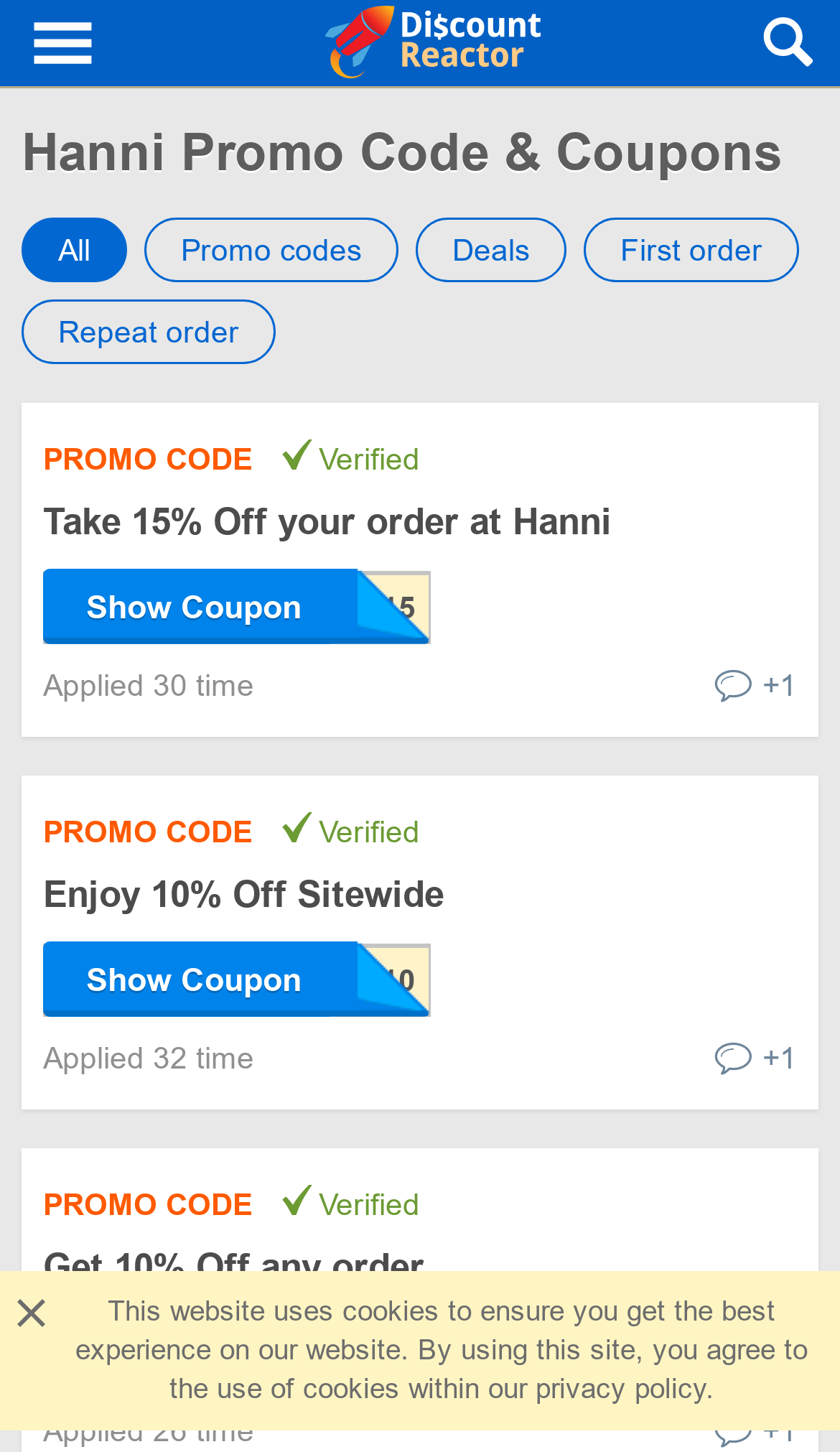What is the purpose of the 'Take 15% Off your order at Hanni' link?
Analyze the image and deliver a detailed answer to the question.

I analyzed the link 'Take 15% Off your order at Hanni' and determined that its purpose is to allow users to get a discount on their order at Hanni.